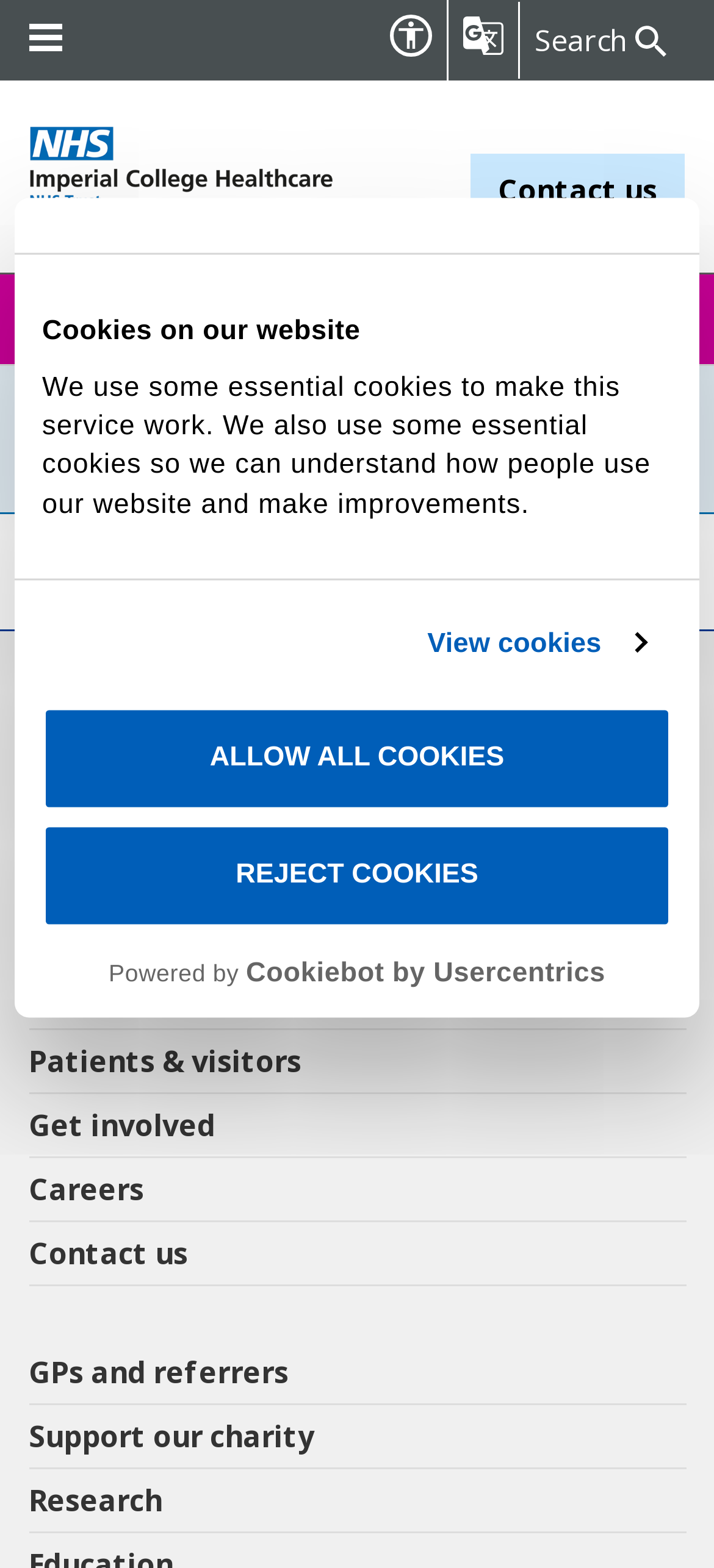What is the purpose of the 'Cookies on our website' dialog?
Using the image provided, answer with just one word or phrase.

To manage cookies